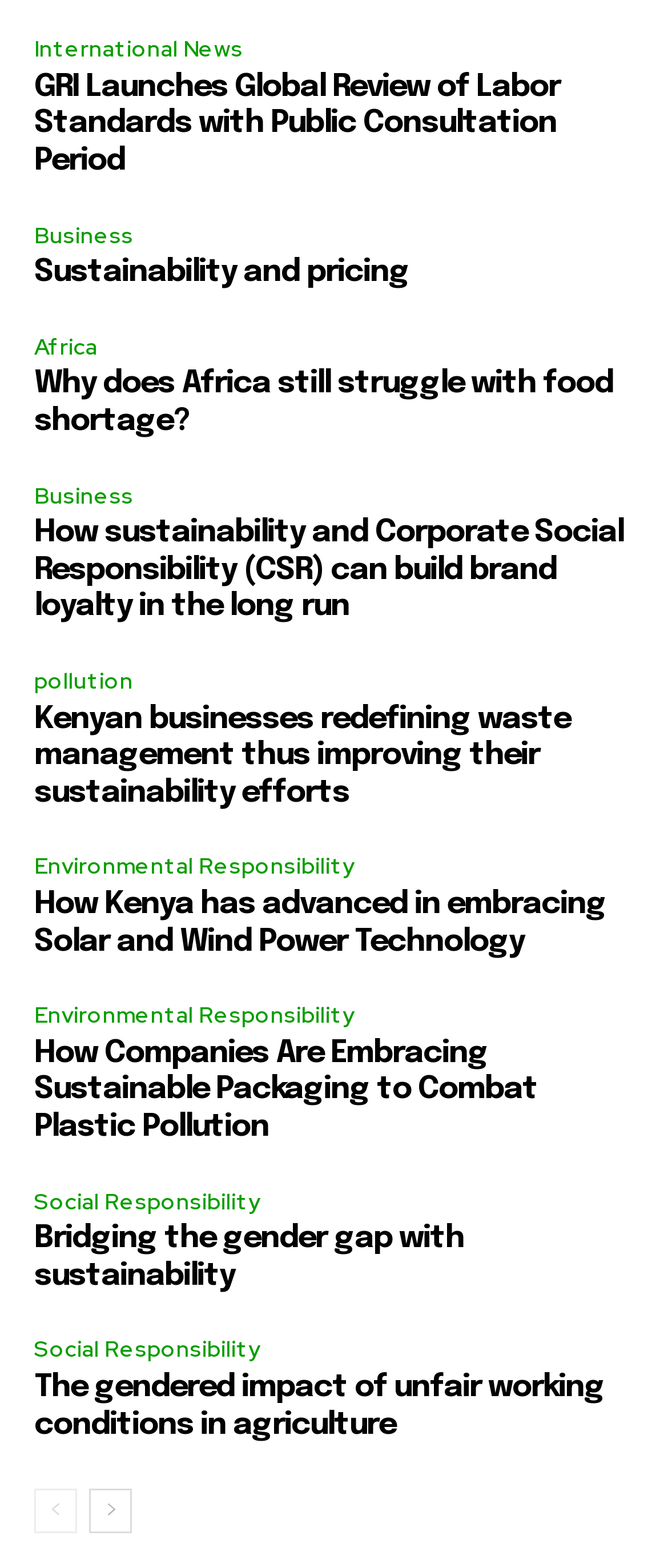Please respond to the question using a single word or phrase:
How many links are related to environmental responsibility?

3